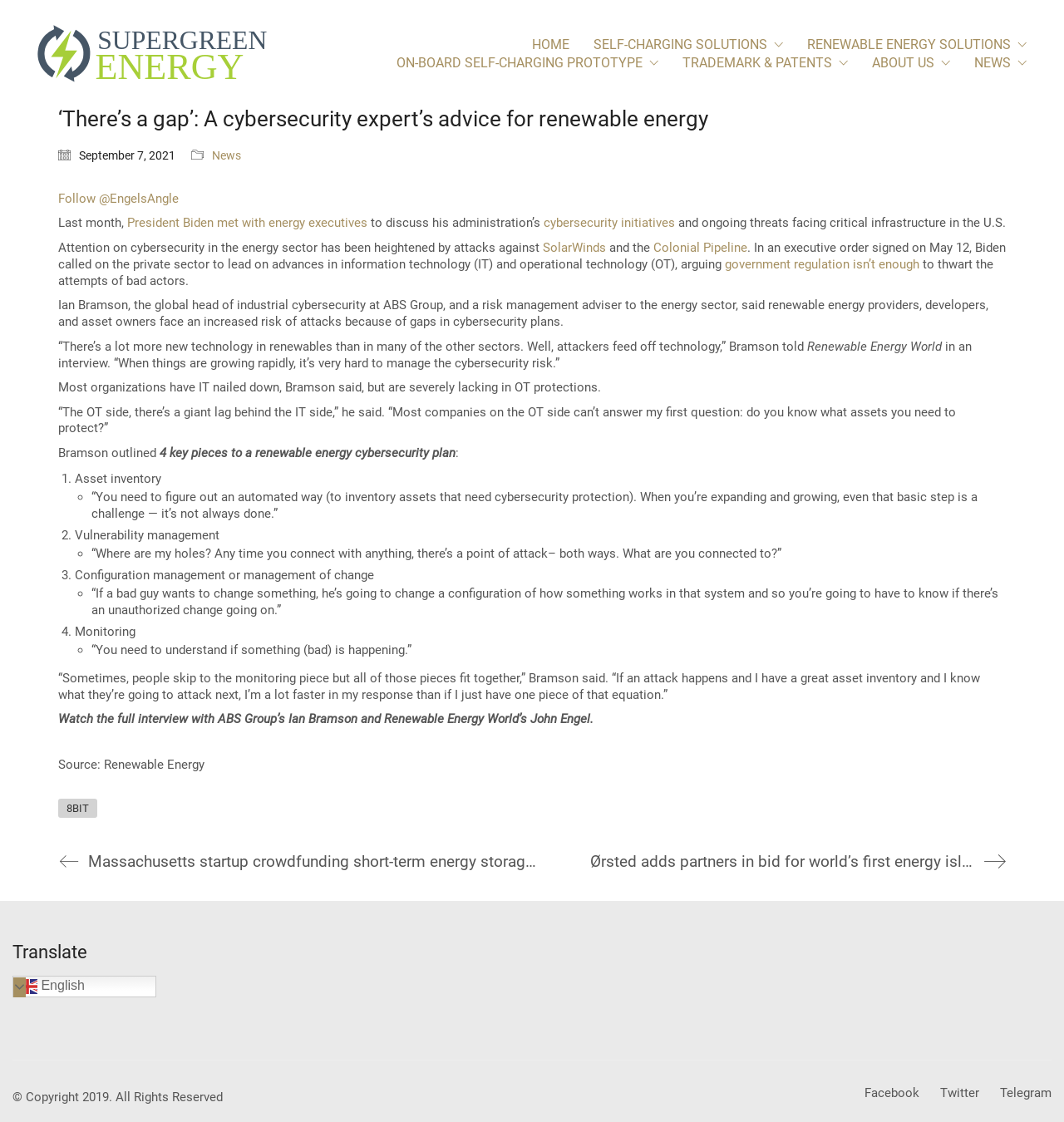Identify the title of the webpage and provide its text content.

‘There’s a gap’: A cybersecurity expert’s advice for renewable energy